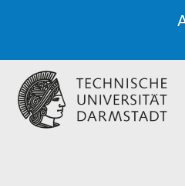Give a one-word or one-phrase response to the question:
What is the name of the university?

TECHNISCHE UNIVERSITÄT DARMSTADT